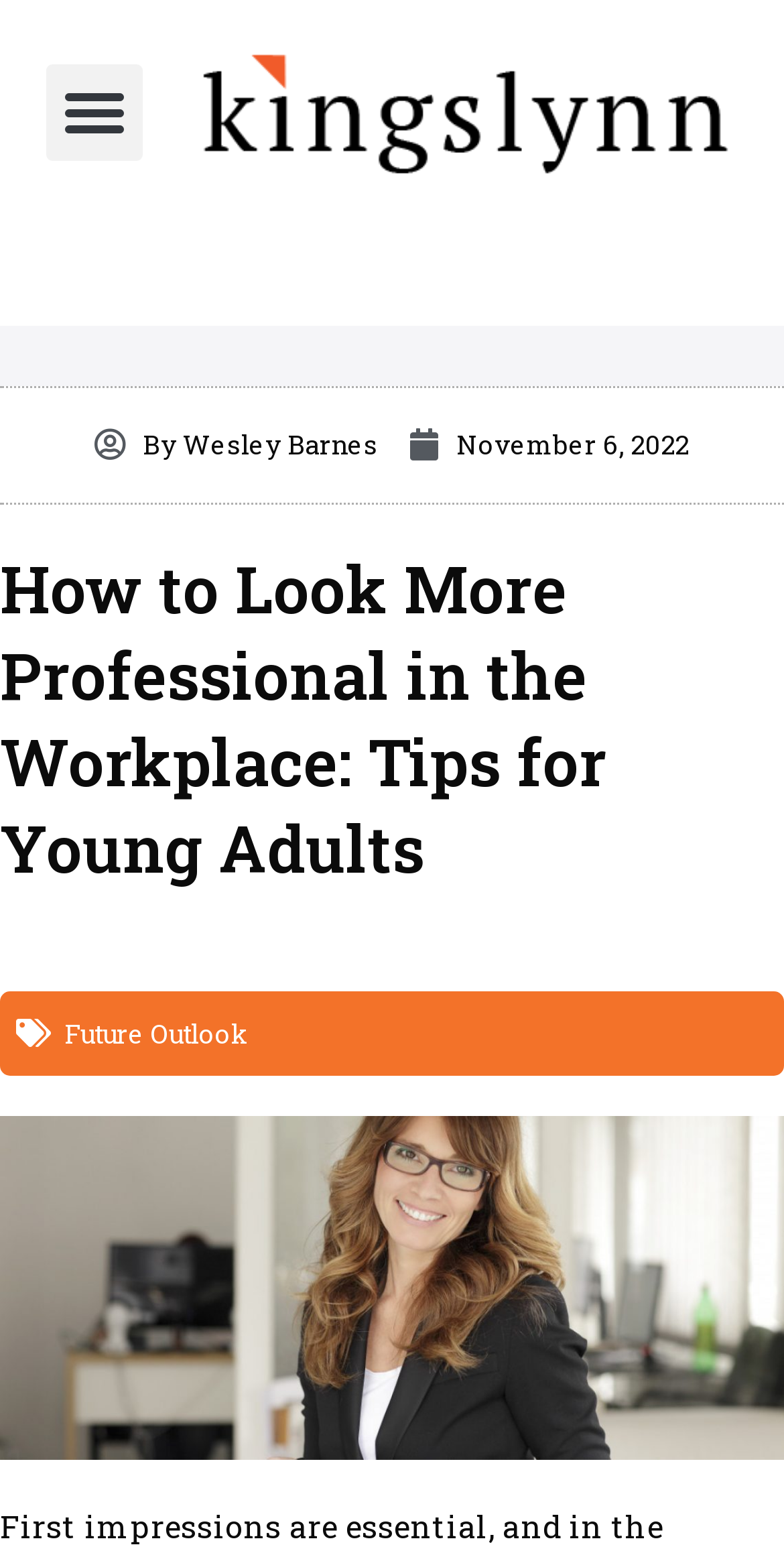Based on the element description: "November 6, 2022", identify the UI element and provide its bounding box coordinates. Use four float numbers between 0 and 1, [left, top, right, bottom].

[0.521, 0.269, 0.879, 0.304]